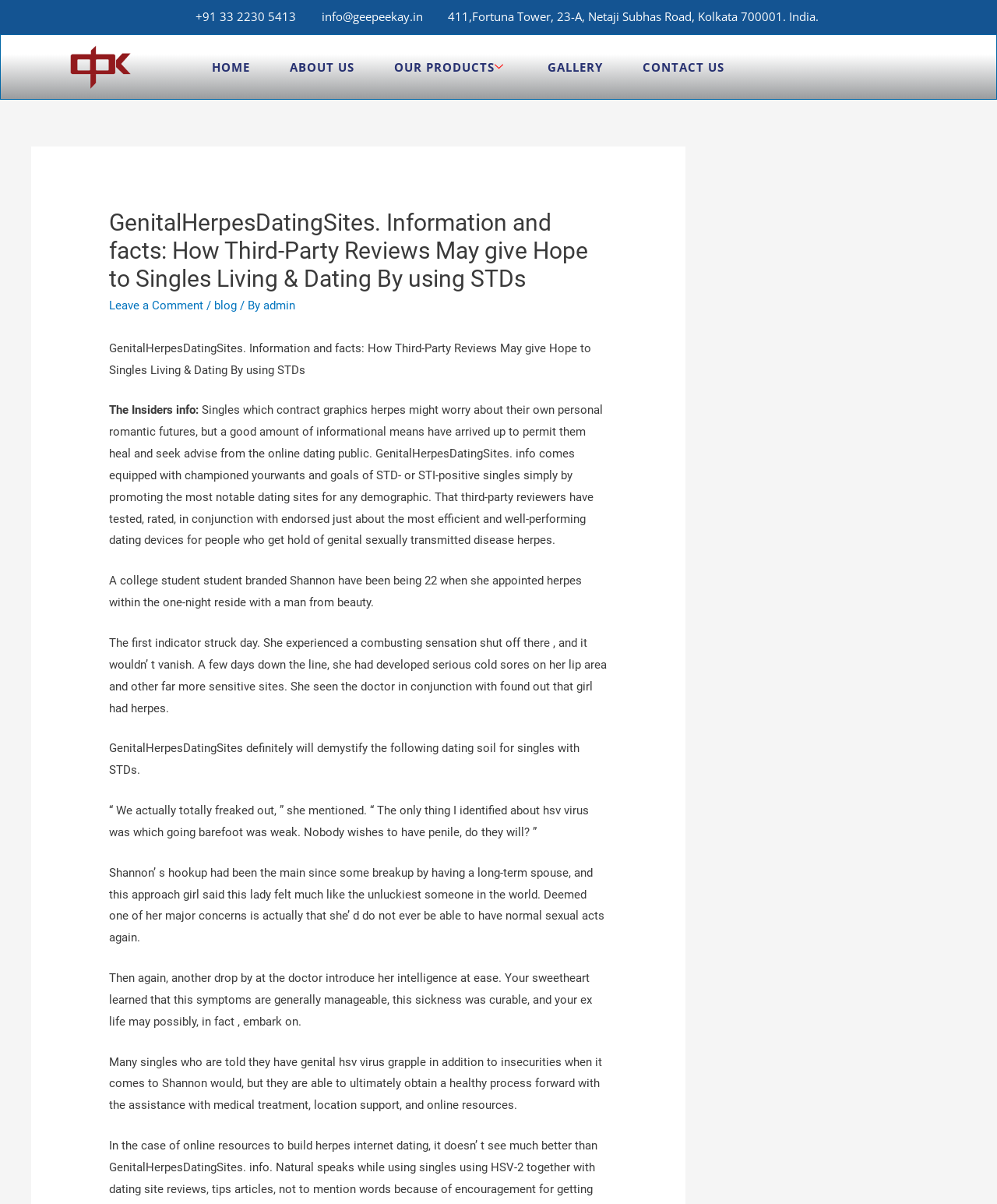Please find and generate the text of the main header of the webpage.

GenitalHerpesDatingSites. Information and facts: How Third-Party Reviews May give Hope to Singles Living & Dating By using STDs